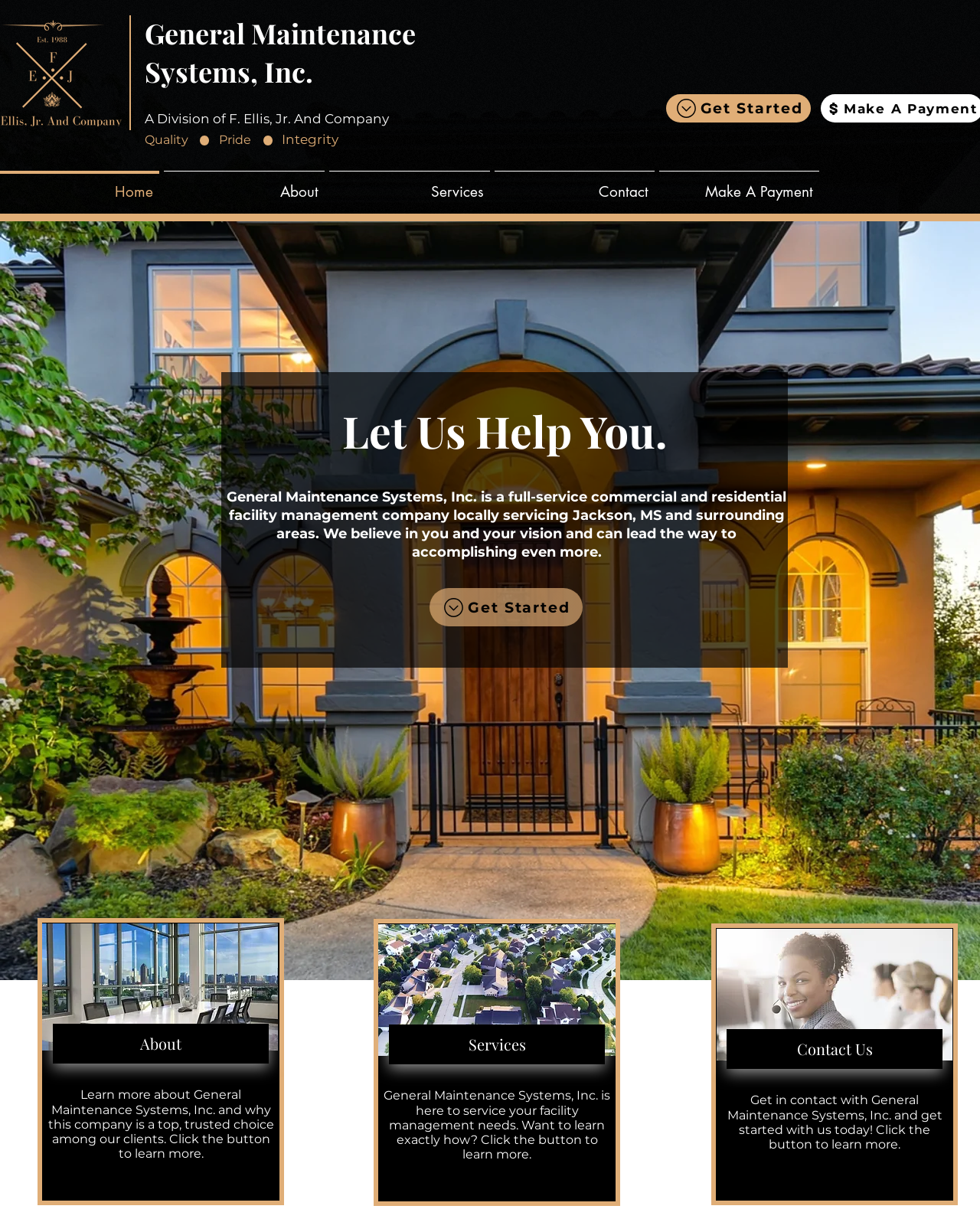Answer with a single word or phrase: 
How many call-to-action buttons are there?

3